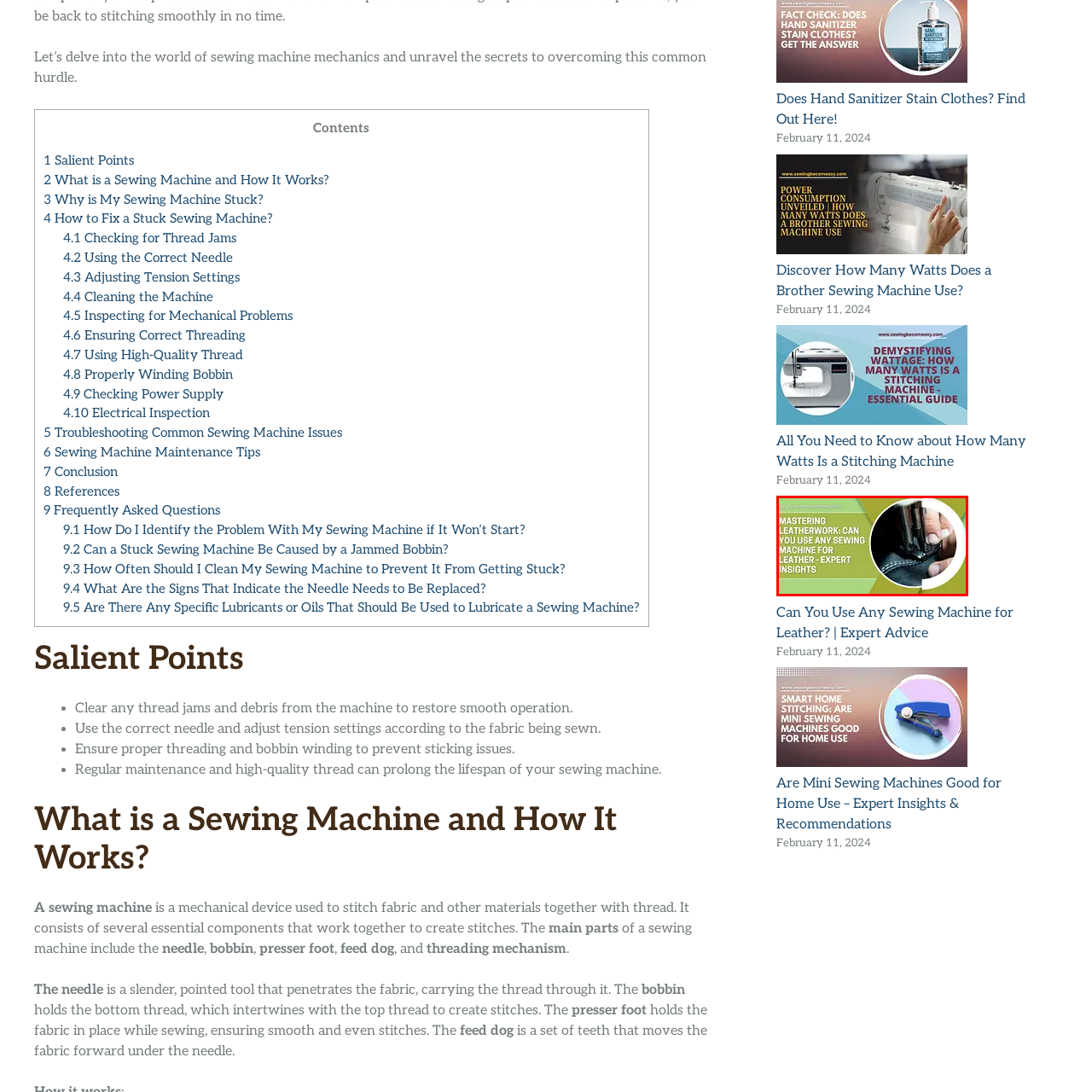What is the dominant color scheme of the background?
Please examine the image within the red bounding box and provide your answer using just one word or phrase.

Green and yellow